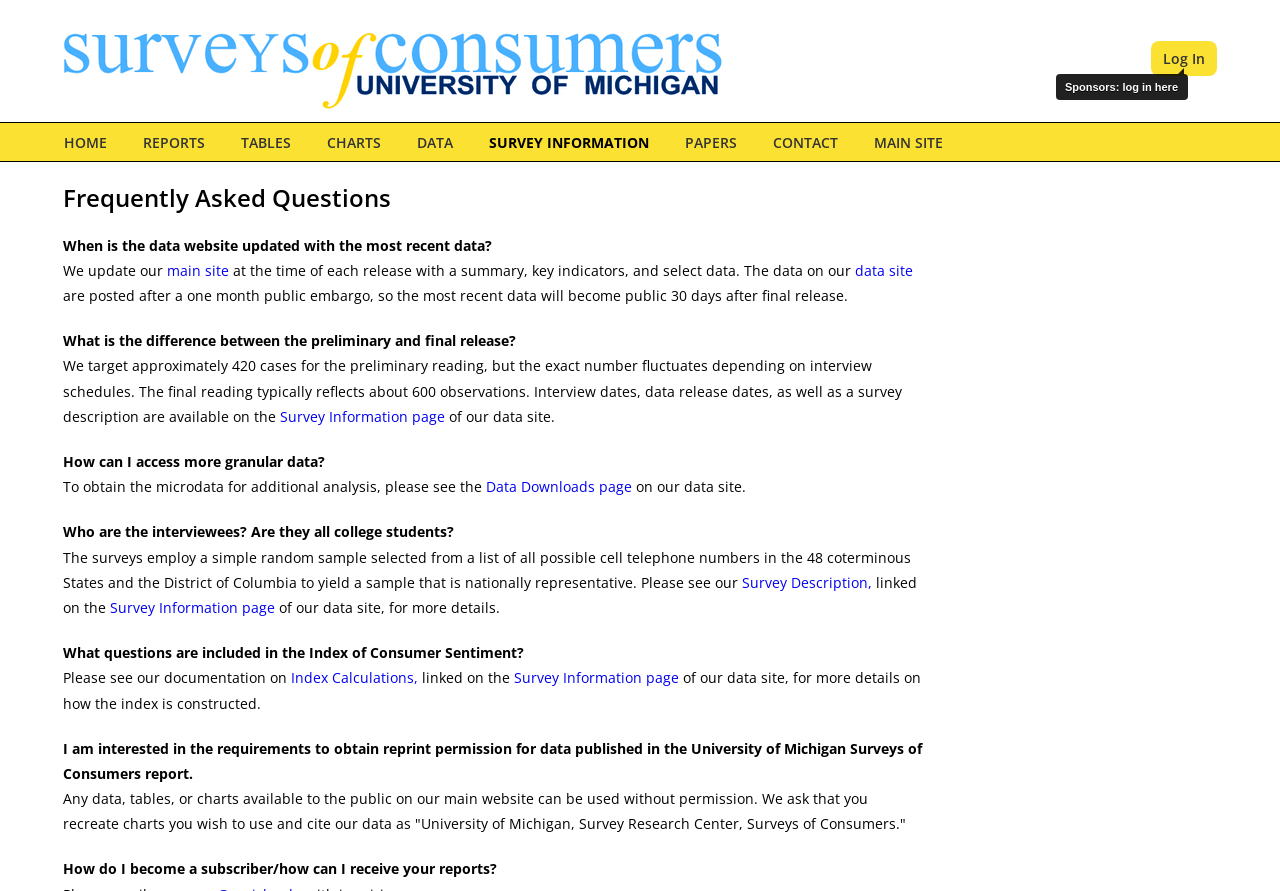Deliver a detailed narrative of the webpage's visual and textual elements.

The webpage is about the Surveys of Consumers - Frequently Asked Questions. At the top left corner, there is a logo link and an image of the logo. On the top right corner, there is a "Log In" link with a tooltip. Below the logo, there is a navigation menu with 9 links: "HOME", "REPORTS", "TABLES", "CHARTS", "DATA", "SURVEY INFORMATION", "PAPERS", "CONTACT", and "MAIN SITE".

The main content of the webpage is divided into several sections, each with a question and its corresponding answer. The first question is "When is the data website updated with the most recent data?" and its answer explains the update process. The second question is "What is the difference between the preliminary and final release?" and its answer explains the difference between the two releases.

The webpage continues with more questions and answers, including "How can I access more granular data?", "Who are the interviewees? Are they all college students?", "What questions are included in the Index of Consumer Sentiment?", and "I am interested in the requirements to obtain reprint permission for data published in the University of Michigan Surveys of Consumers report." Each answer provides detailed information and sometimes includes links to other pages, such as the "Survey Information page" or the "Data Downloads page".

At the bottom of the webpage, there is a section with a sponsor login link and a tooltip. The webpage has a total of 9 links in the navigation menu, 15 links within the content, and 2 images (the logo and a canvas element).